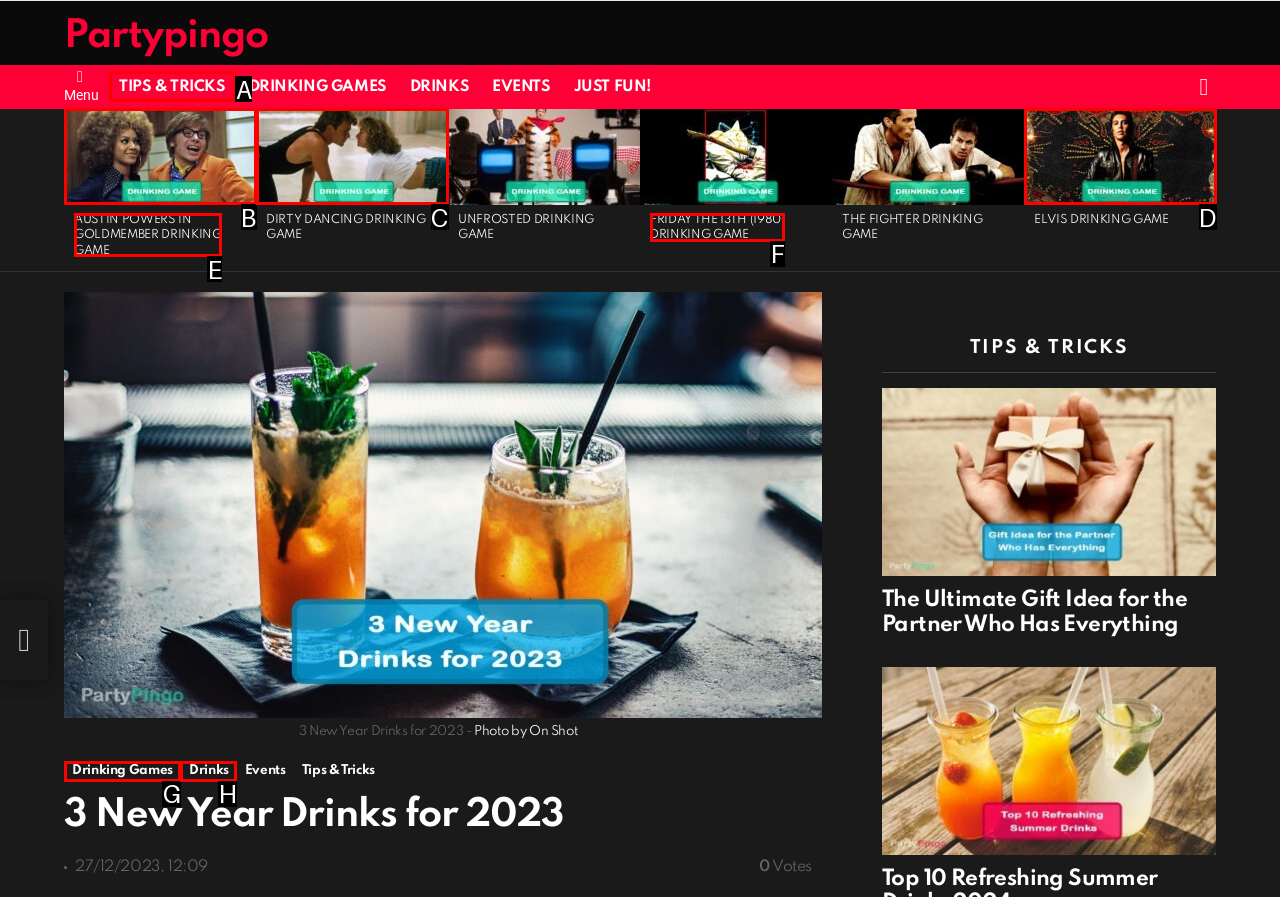Select the letter of the UI element that best matches: Drinks
Answer with the letter of the correct option directly.

H